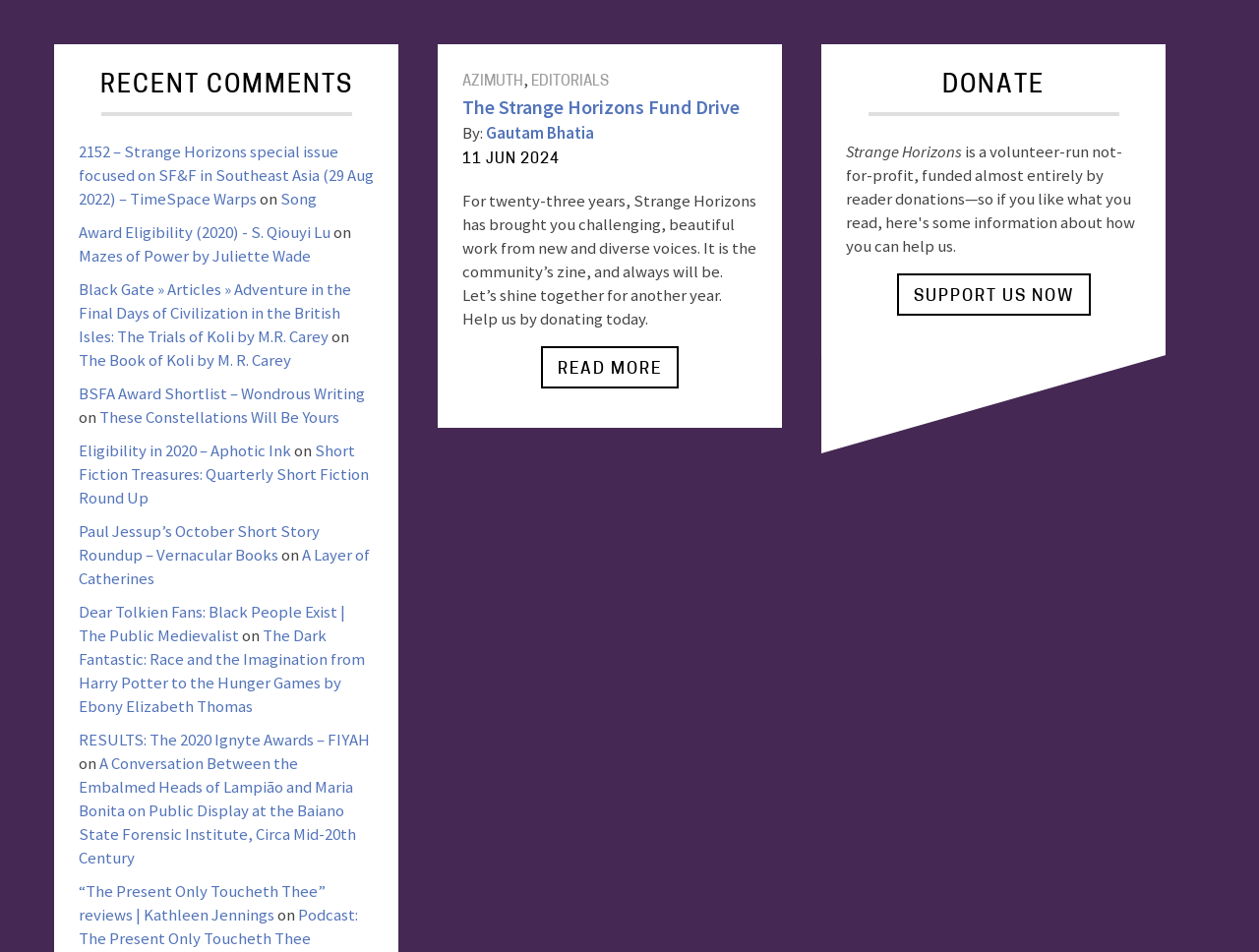Based on the image, please elaborate on the answer to the following question:
What is the text of the call-to-action button at the bottom of the webpage?

I looked at the bottom of the webpage and found a link element with the text 'SUPPORT US NOW', which is likely to be a call-to-action button.